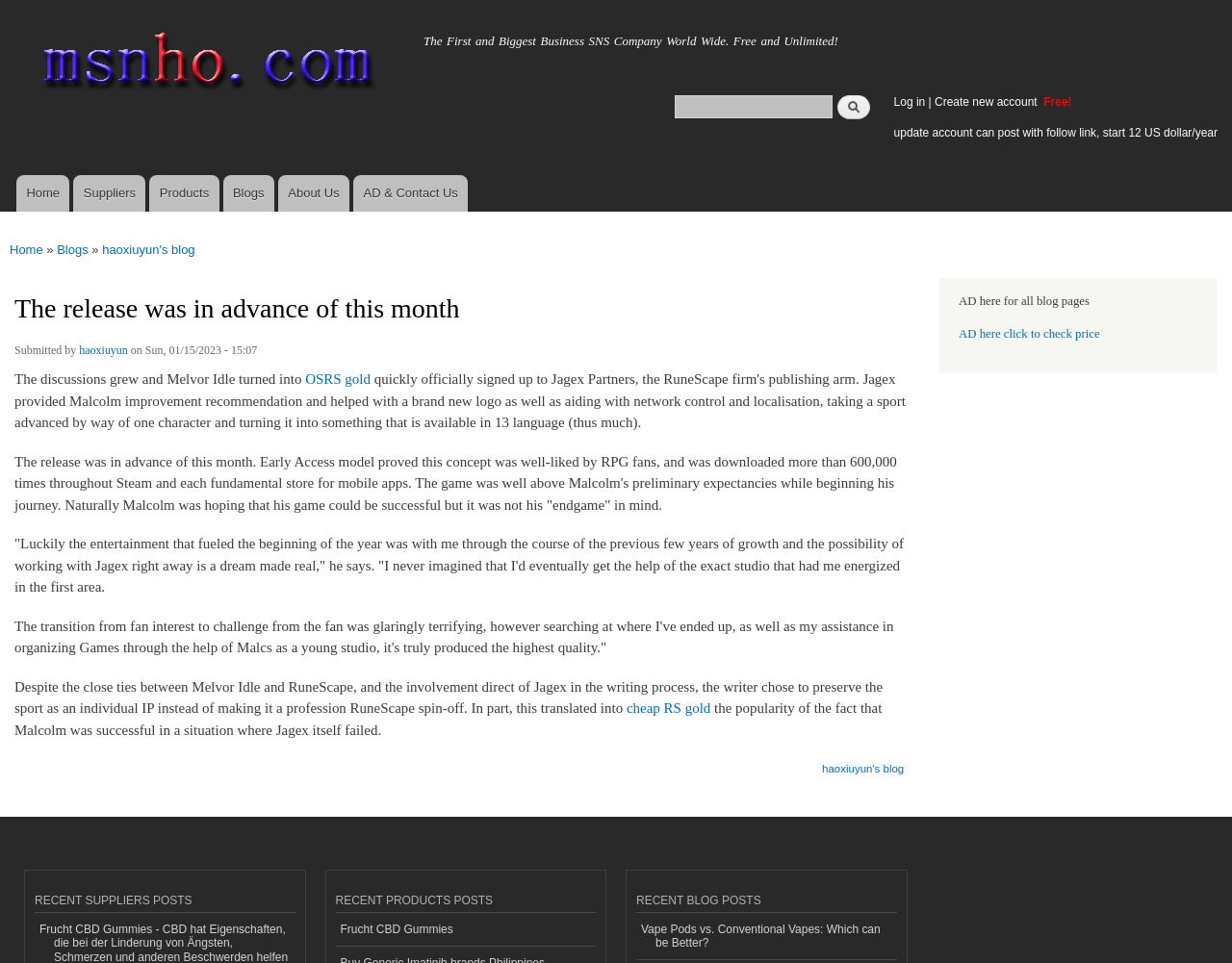Identify the bounding box coordinates of the clickable section necessary to follow the following instruction: "Search for something". The coordinates should be presented as four float numbers from 0 to 1, i.e., [left, top, right, bottom].

[0.547, 0.098, 0.675, 0.122]